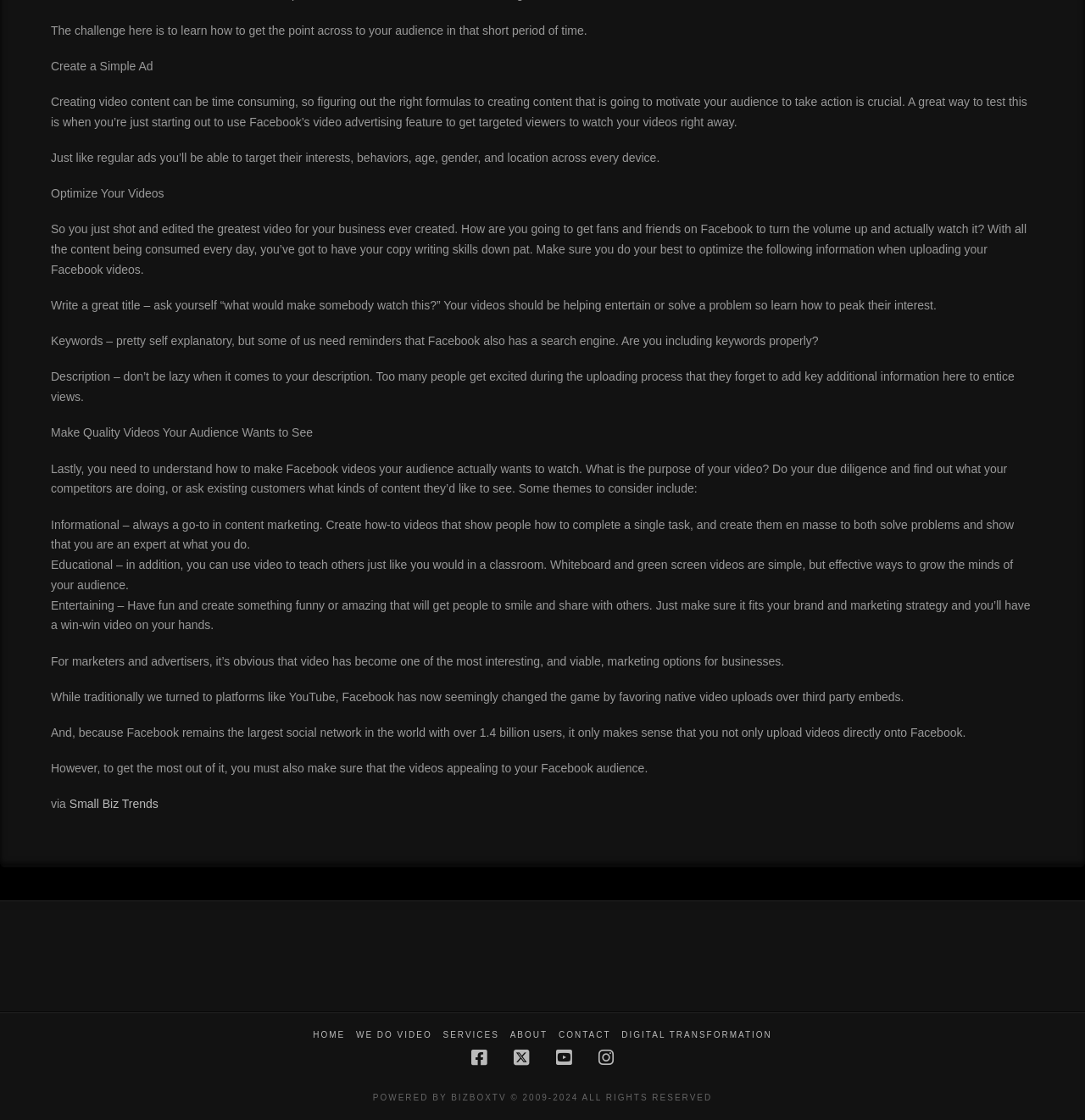Can you find the bounding box coordinates for the element to click on to achieve the instruction: "Call the phone number"?

None